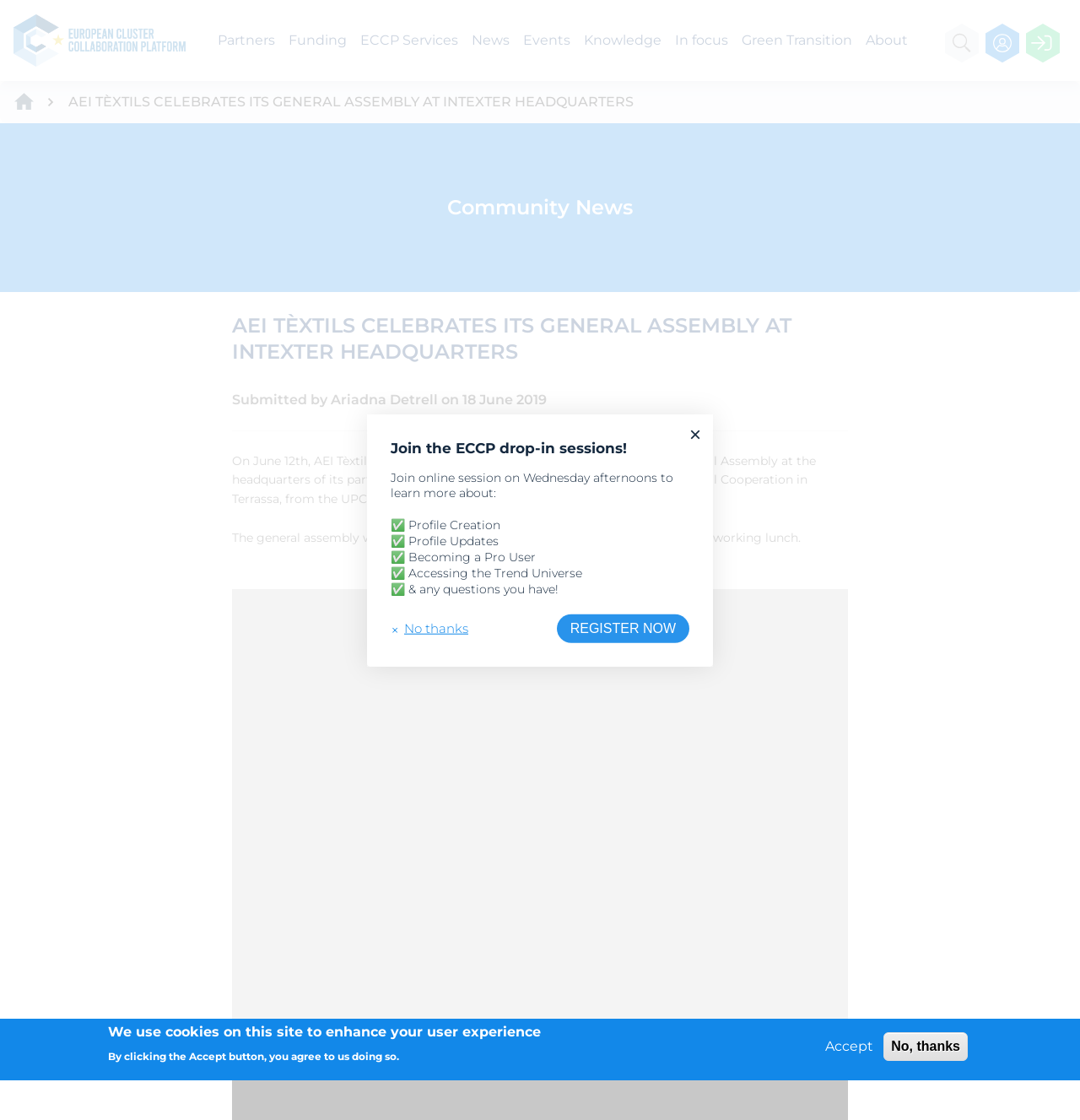Could you locate the bounding box coordinates for the section that should be clicked to accomplish this task: "Read about AEI TÈXTILS CELEBRATES ITS GENERAL ASSEMBLY AT INTEXTER HEADQUARTERS".

[0.063, 0.084, 0.587, 0.098]